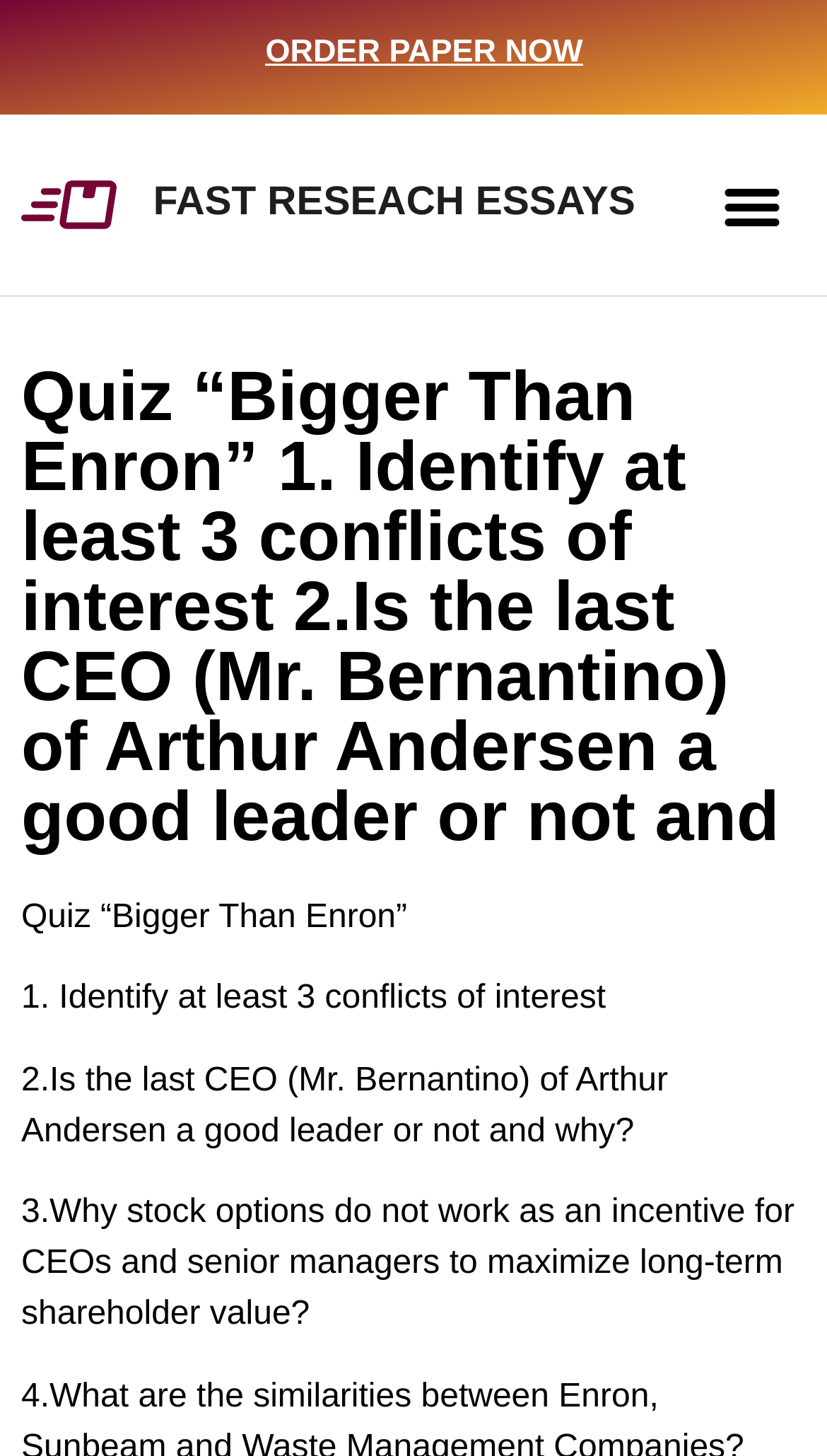Based on the visual content of the image, answer the question thoroughly: How many questions are asked in the quiz?

The webpage lists three questions, namely identifying conflicts of interest, evaluating the leadership of Mr. Bernantino, and explaining why stock options do not work as an incentive for CEOs and senior managers.